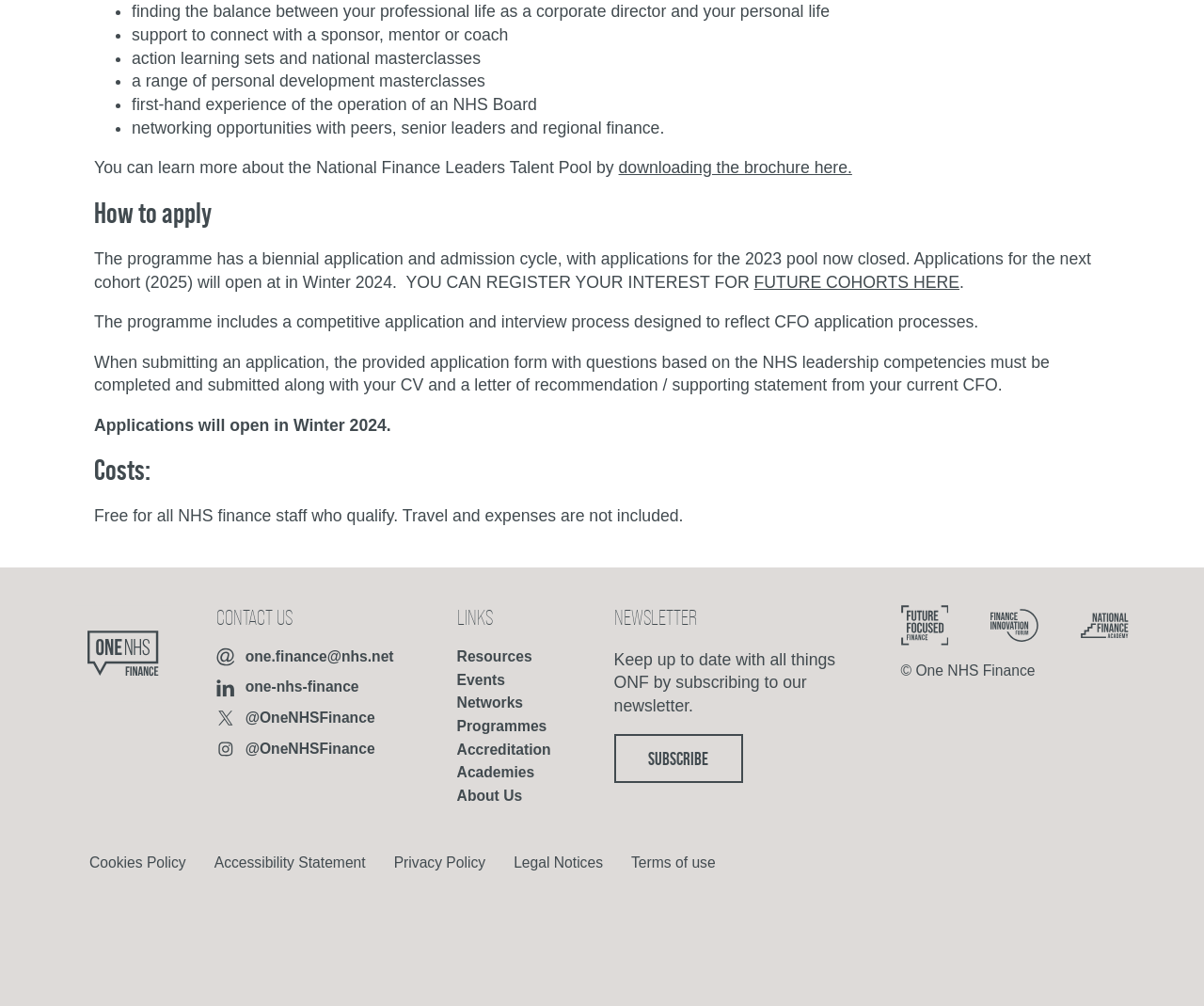What is the purpose of the newsletter?
Give a detailed response to the question by analyzing the screenshot.

The webpage suggests that the newsletter is a way to keep up to date with all things ONF, and provides a link to subscribe to the newsletter.